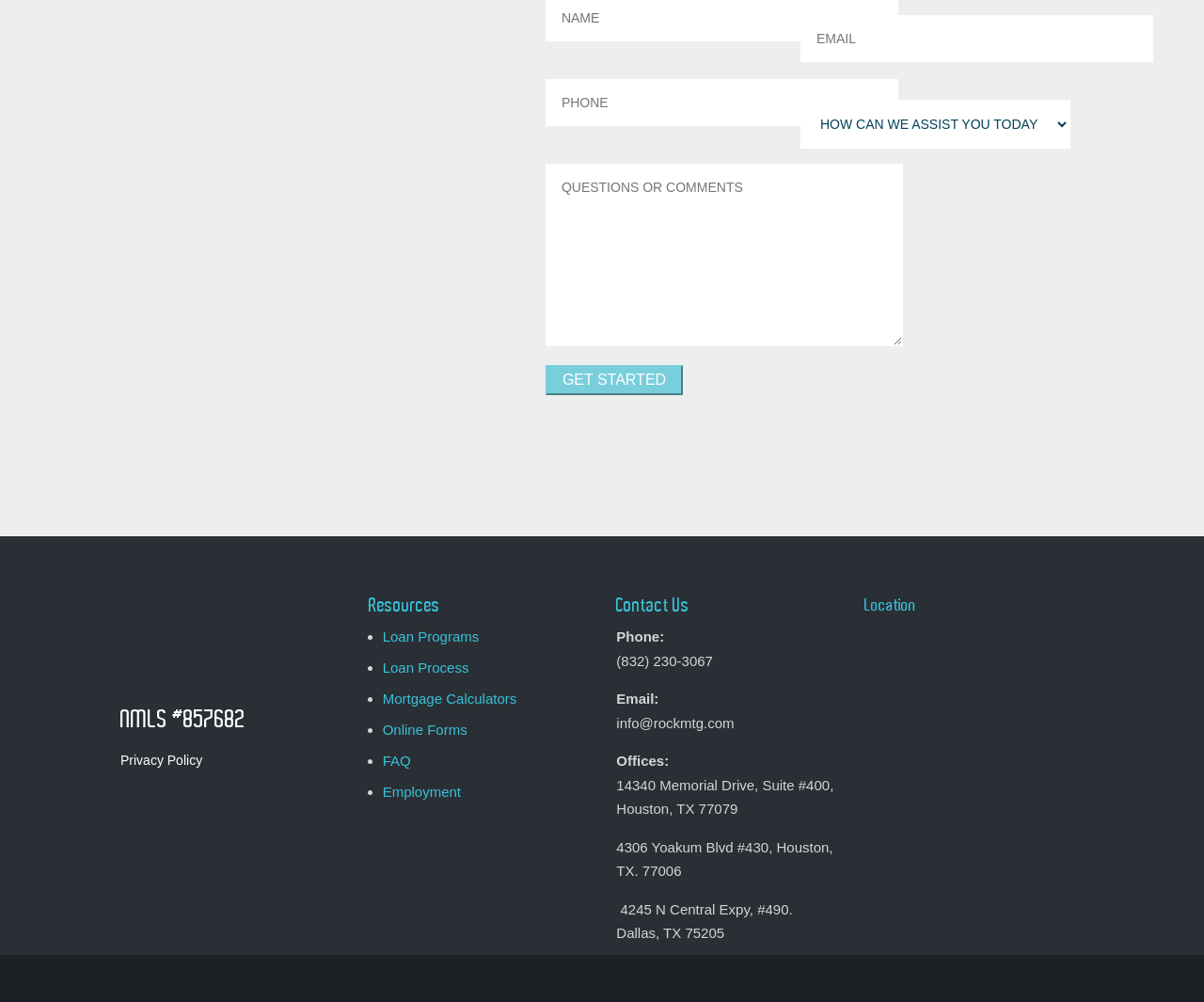Identify the bounding box coordinates of the region I need to click to complete this instruction: "Visit the Loan Programs page".

[0.318, 0.628, 0.398, 0.644]